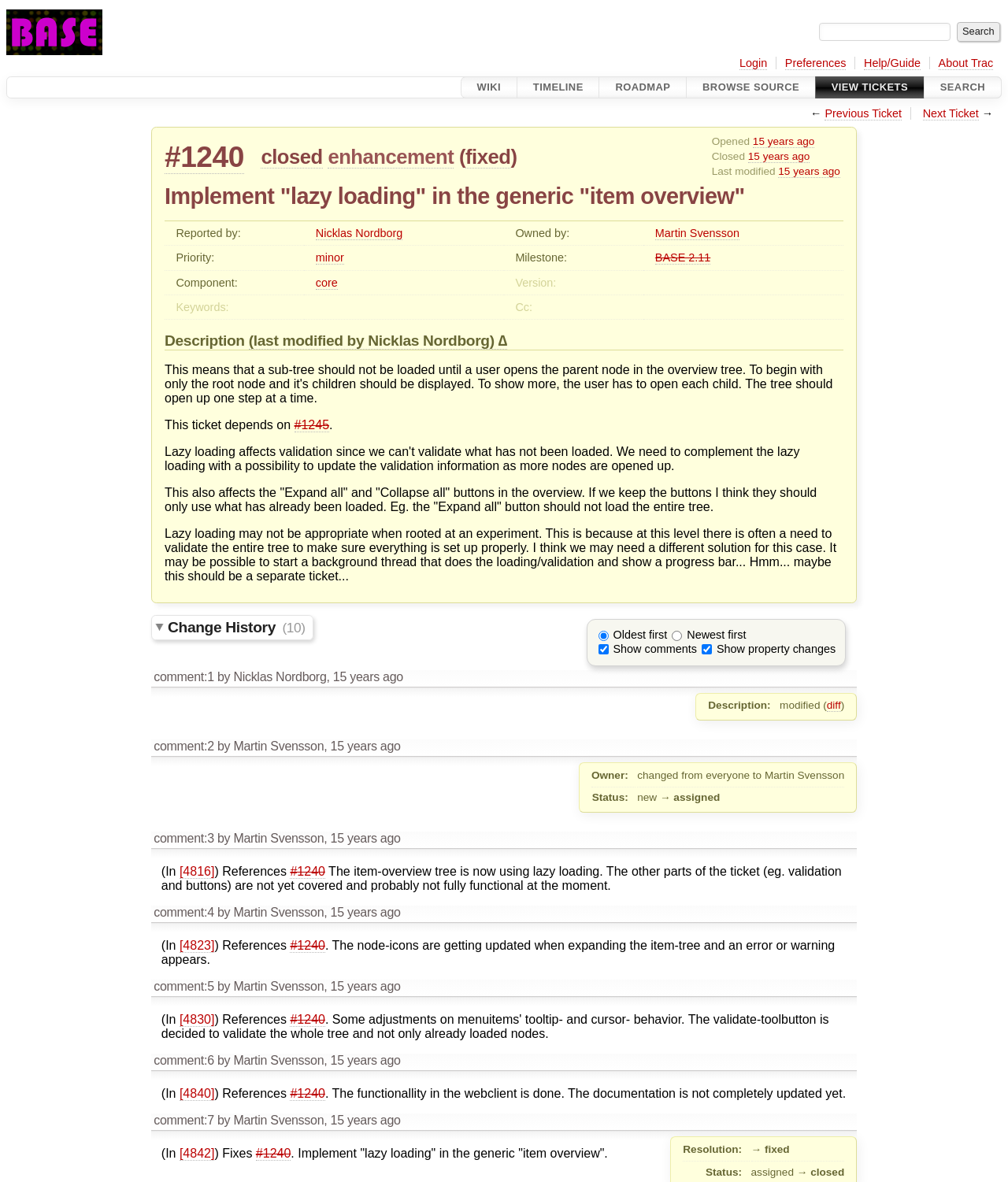What is the purpose of the 'Search' button?
Please provide a single word or phrase as your answer based on the screenshot.

To search